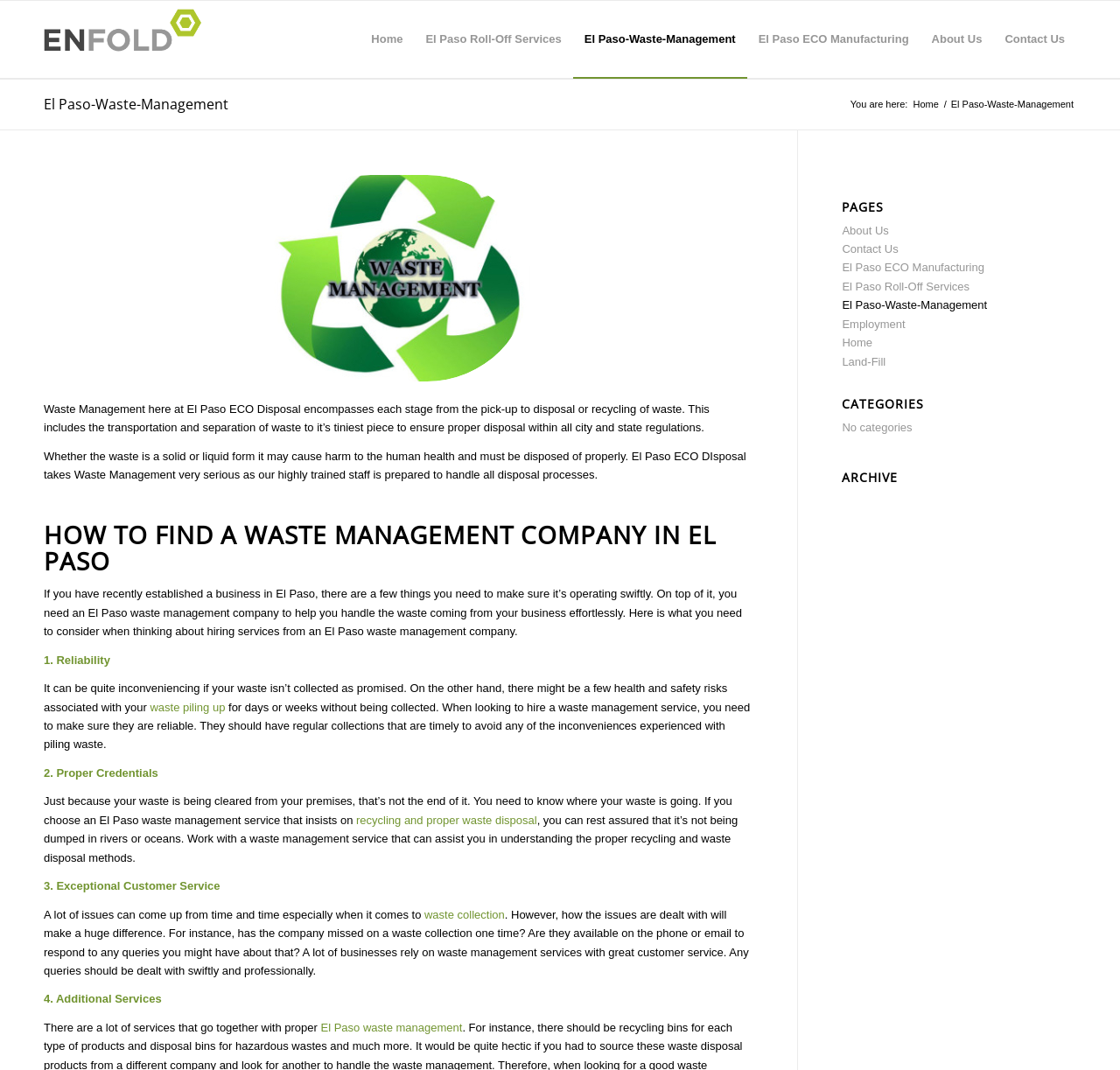Summarize the webpage with intricate details.

The webpage is about El Paso Waste Management, a company that provides waste collection, transportation, and disposal services. At the top of the page, there is a navigation menu with links to different sections, including "Home", "El Paso Roll-Off Services", "El Paso-Waste-Management", "El Paso ECO Manufacturing", "About Us", and "Contact Us". 

Below the navigation menu, there is a heading that reads "El Paso-Waste-Management" and a link with the same text. Next to it, there is a breadcrumb trail that shows the current page location, with links to "Home" and "El Paso-Waste-Management". 

The main content of the page is divided into several sections. The first section explains the importance of waste management, stating that it is essential to protect human health. The text describes the process of waste management, from collection to disposal or recycling, and highlights the need for proper disposal to avoid harm to human health.

The next section is titled "HOW TO FIND A WASTE MANAGEMENT COMPANY IN EL PASO" and provides guidance on what to consider when hiring a waste management company. The section is divided into four subheadings: "Reliability", "Proper Credentials", "Exceptional Customer Service", and "Additional Services". Each subheading is followed by a brief description of what to look for in a waste management company.

On the right side of the page, there is a complementary section with a heading "PAGES" that lists links to various pages, including "About Us", "Contact Us", "El Paso ECO Manufacturing", and others. Below it, there is a heading "CATEGORIES" with a message "No categories", and another heading "ARCHIVE" with no content.

There is also an image on the page, located near the top, with a caption "El Paso Waste Management".